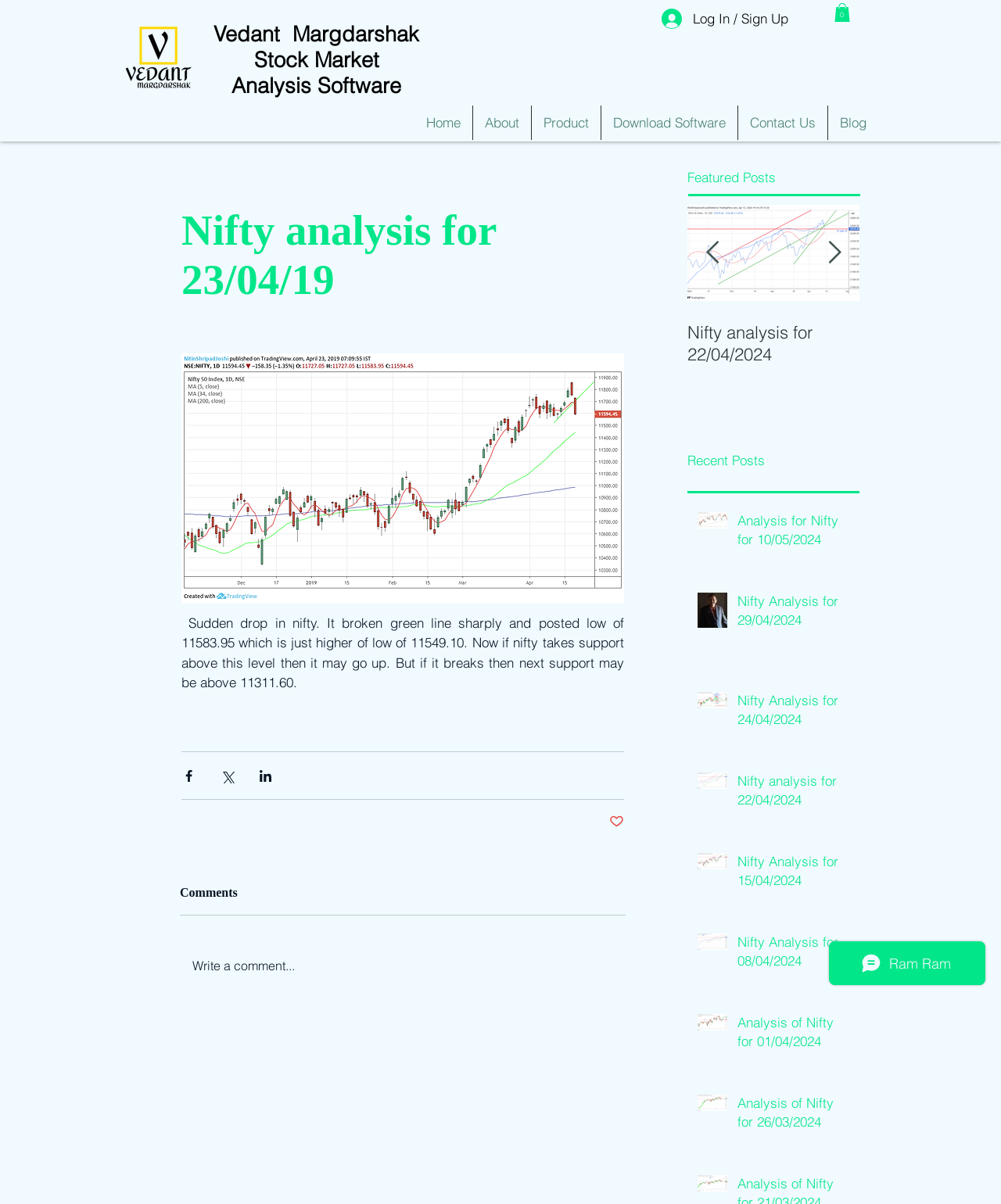Find the bounding box coordinates of the clickable region needed to perform the following instruction: "visit the website www.cnbossa.org". The coordinates should be provided as four float numbers between 0 and 1, i.e., [left, top, right, bottom].

None